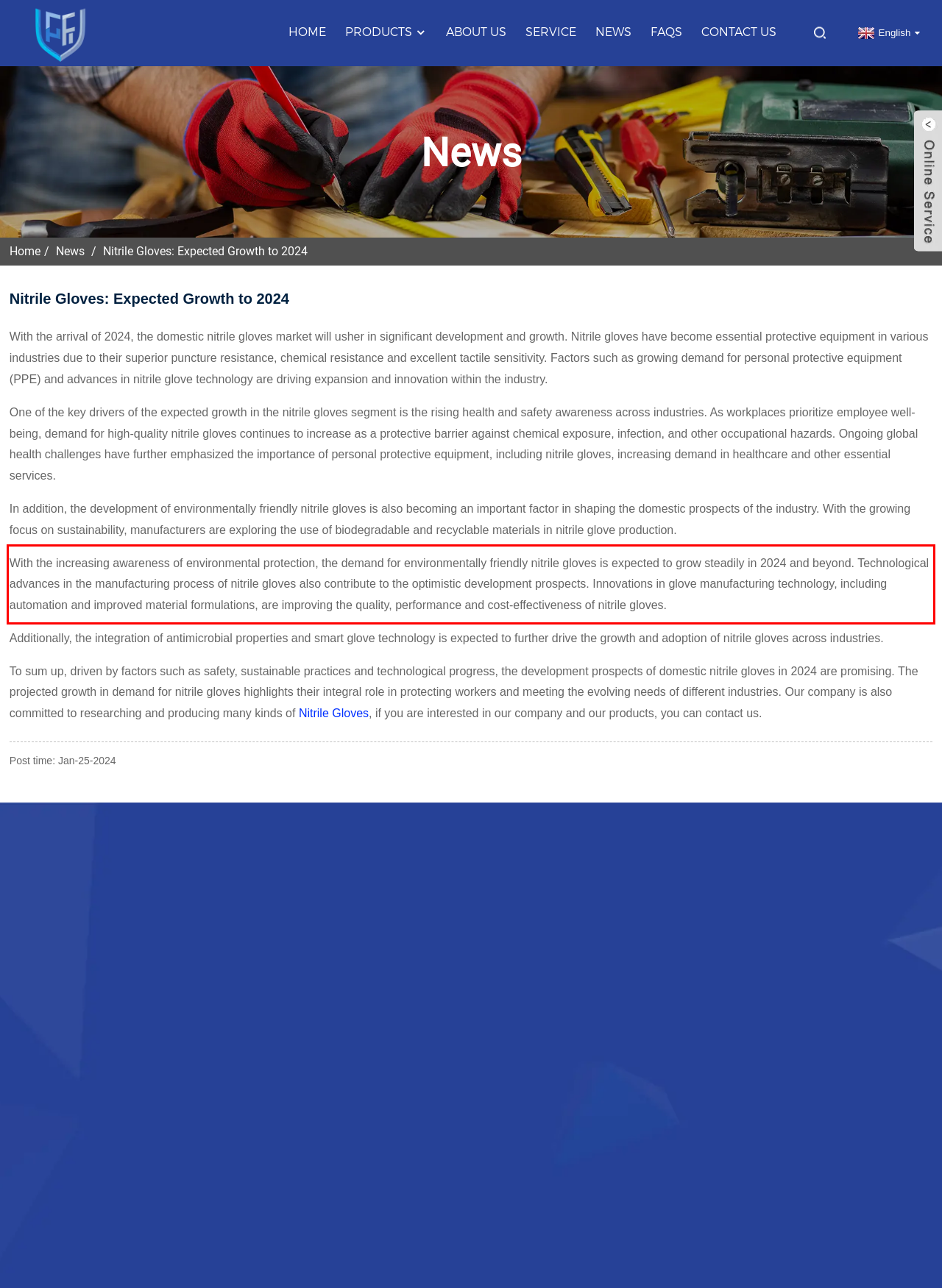Analyze the screenshot of the webpage that features a red bounding box and recognize the text content enclosed within this red bounding box.

With the increasing awareness of environmental protection, the demand for environmentally friendly nitrile gloves is expected to grow steadily in 2024 and beyond. Technological advances in the manufacturing process of nitrile gloves also contribute to the optimistic development prospects. Innovations in glove manufacturing technology, including automation and improved material formulations, are improving the quality, performance and cost-effectiveness of nitrile gloves.